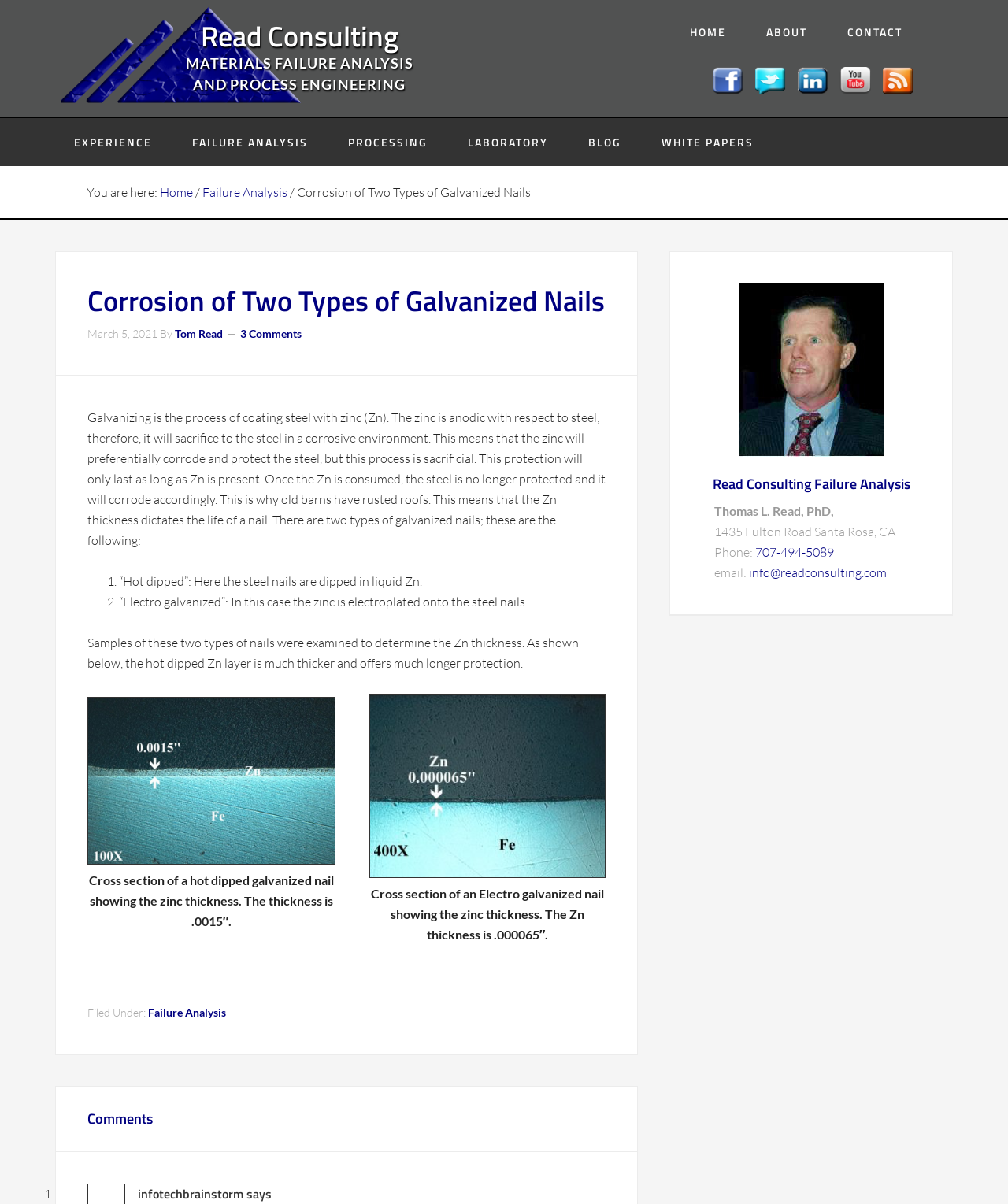How many types of galvanized nails are discussed?
Please give a detailed and elaborate answer to the question.

The article discusses two types of galvanized nails, namely 'Hot dipped' and 'Electro galvanized', and explains the difference in their zinc thickness and protection offered.